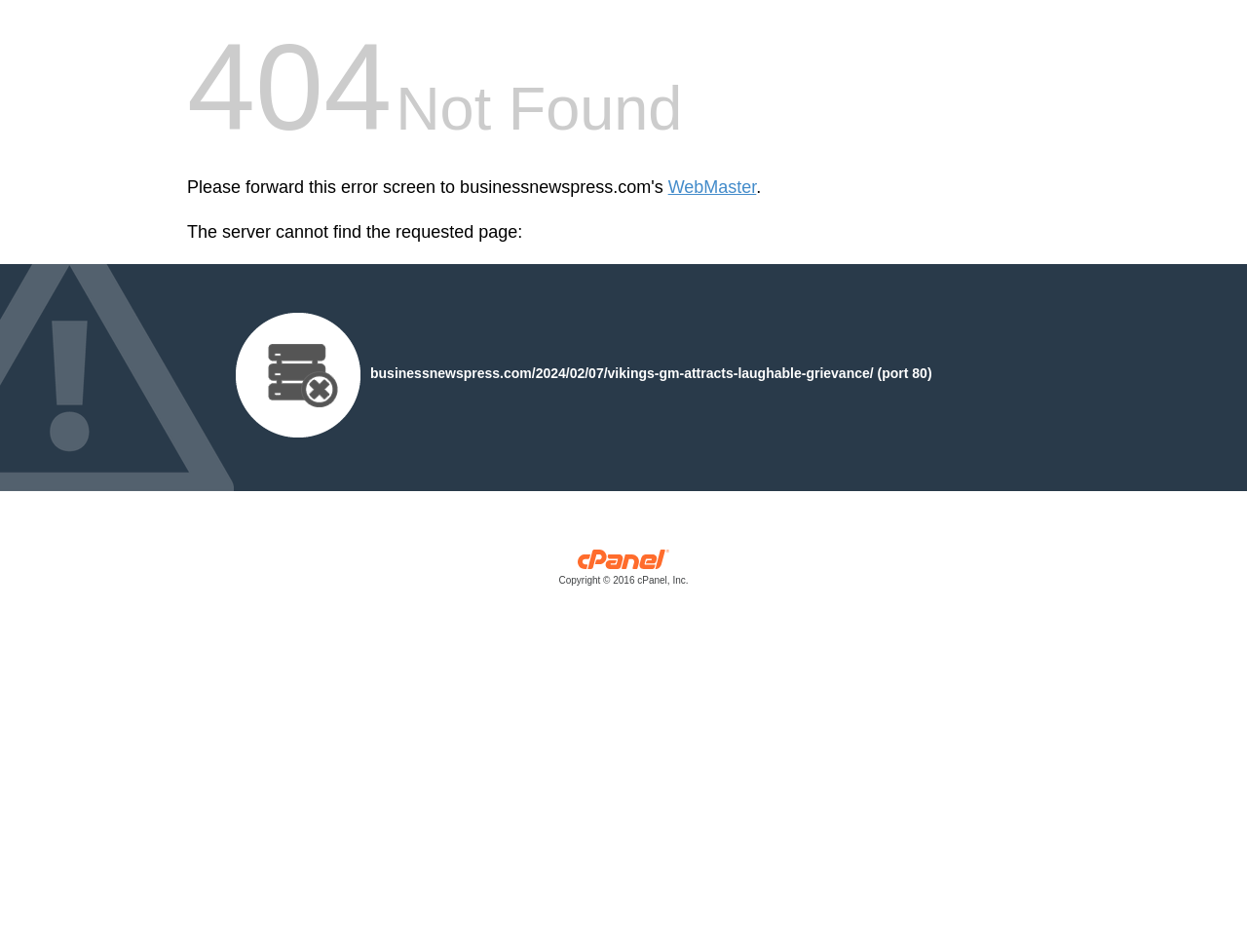Create a detailed description of the webpage's content and layout.

The webpage displays a "404 Not Found" error message. At the top, there is a link to "WebMaster" positioned slightly to the right of center, accompanied by a period. Below this, a static text element explains the error, stating "The server cannot find the requested page:". 

To the right of this text, an image is placed, taking up a moderate amount of space. Next to the image, a static text element displays a URL, "businessnewspress.com/2024/02/07/vikings-gm-attracts-laughable-grievance/ (port 80)".

At the bottom of the page, a content information section spans the full width. Within this section, a link to "cPanel, Inc. Copyright © 2016 cPanel, Inc." is positioned near the left edge, accompanied by a small image of the cPanel, Inc. logo to its right.